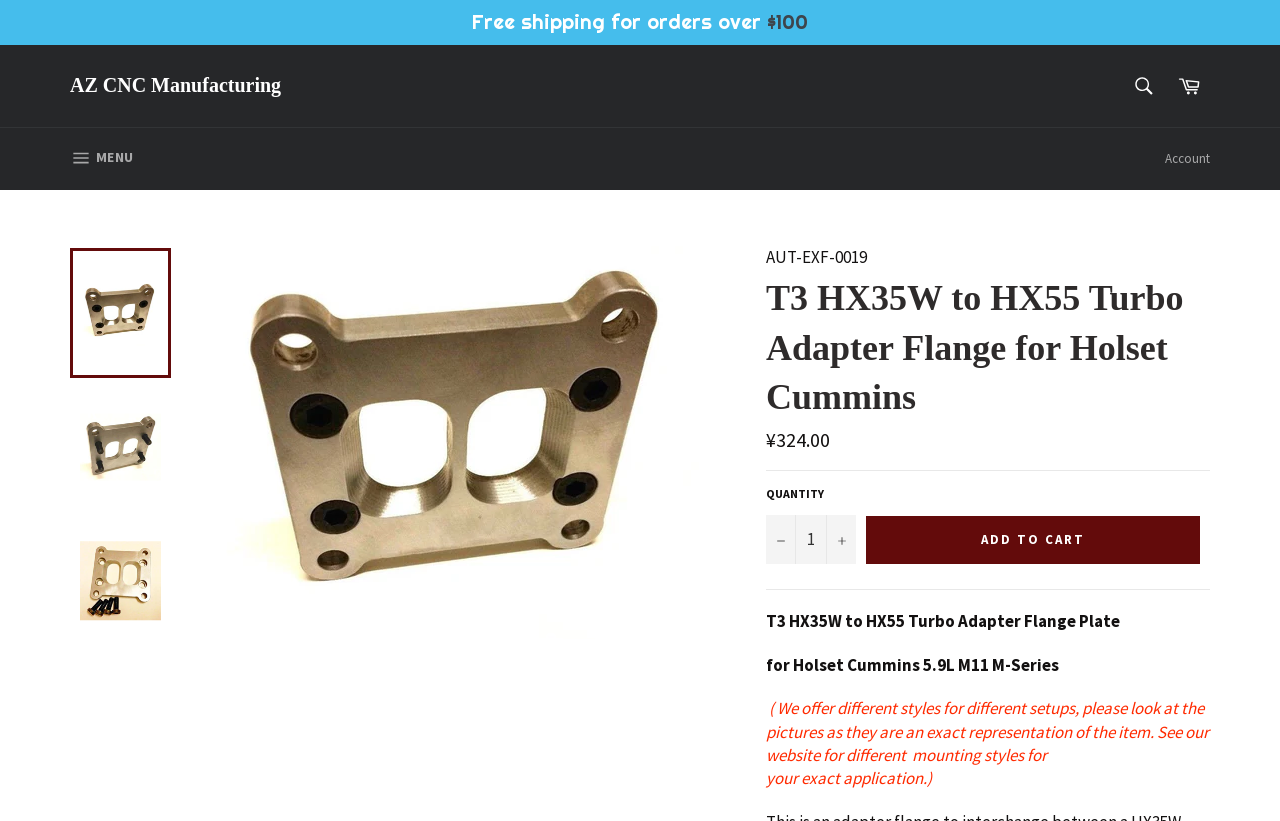What is the function of the 'ADD TO CART' button?
Look at the screenshot and provide an in-depth answer.

I found the function of the 'ADD TO CART' button by looking at the button element on the webpage, which is located near the product description and quantity input field. The button is likely used to add the product to the cart because it is a common UI pattern for e-commerce websites and has a clear label indicating its function.